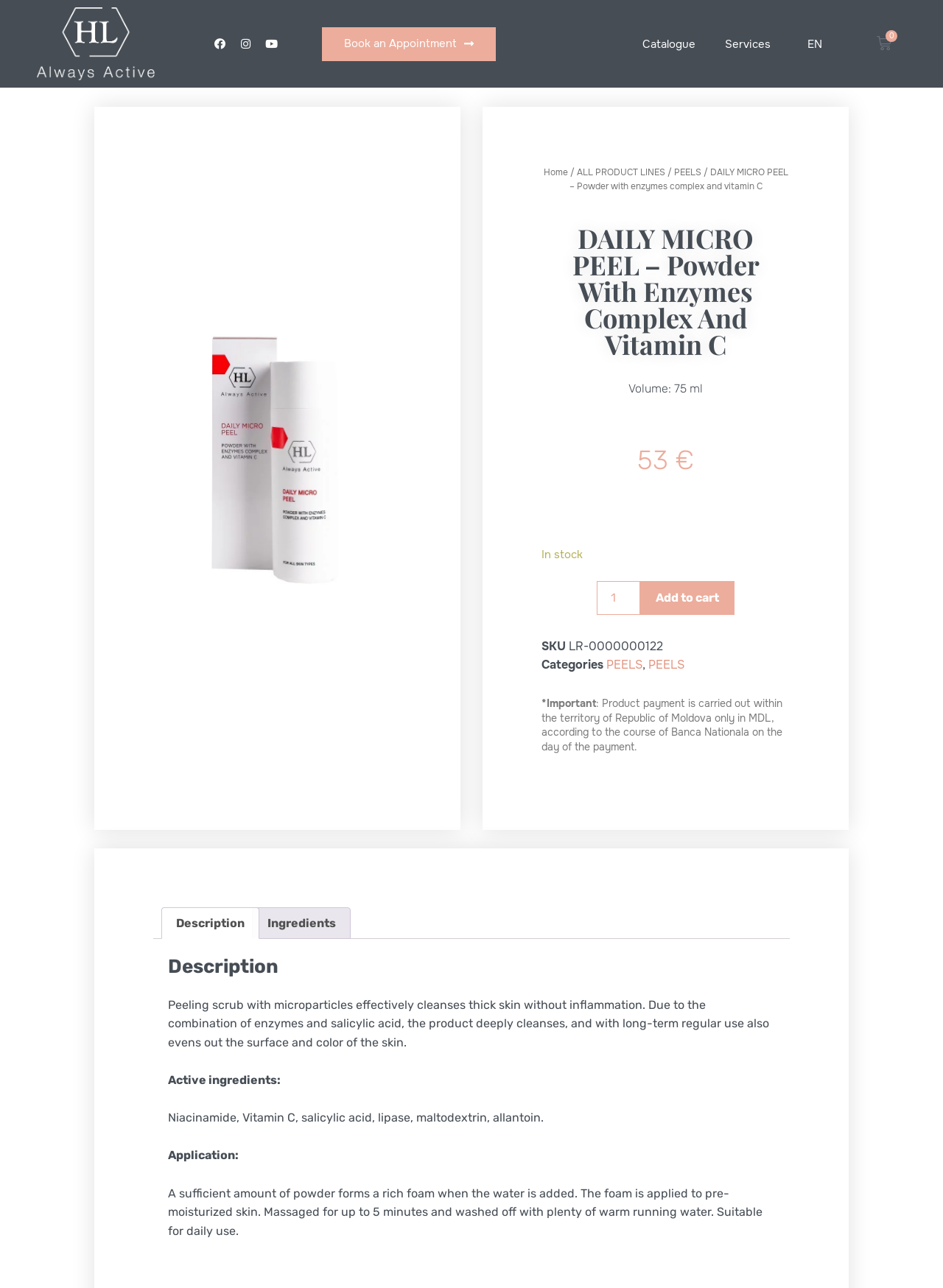Please answer the following question using a single word or phrase: What is the product quantity range?

1-3